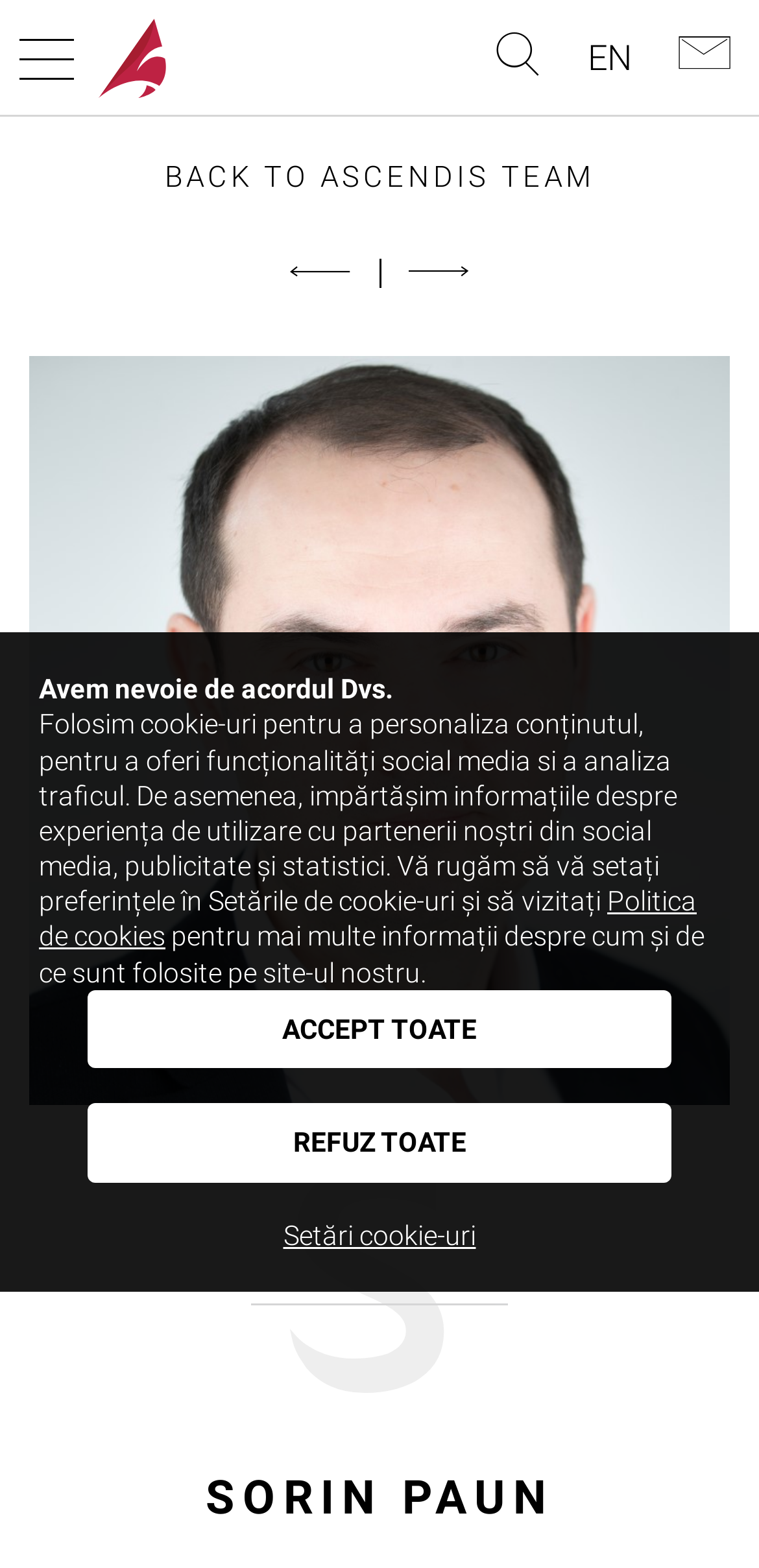Provide a comprehensive caption for the webpage.

The webpage is about Sorin Paun, a member of Team Ascendis, with a focus on personal success. At the top left, there is a link to an unknown page. To the right of this link, there are three more links: one to switch the language to Romanian ("RO"), another to switch to English ("EN"), and a third with an icon (\ue801). Below these links, there is a "BACK TO ASCENDIS TEAM" link.

On the left side of the page, there is a large image of Sorin Paun, taking up most of the vertical space. Above the image, there is a heading with the name "SORIN PAUN" in large font.

In the middle of the page, there is a section with a message about cookies, explaining that the website uses them to personalize content, offer social media functionality, and analyze traffic. This section includes a link to the "Politica de cookies" (Cookie Policy) and two buttons: "ACCEPT TOATE" (Accept All) and "REFUZ TOATE" (Refuse All).

At the bottom of the page, there is a "Setări cookie-uri" (Cookie Settings) section. There are also two icons (\ue815 and \ue814) on the left side of the page, but their purpose is unclear.